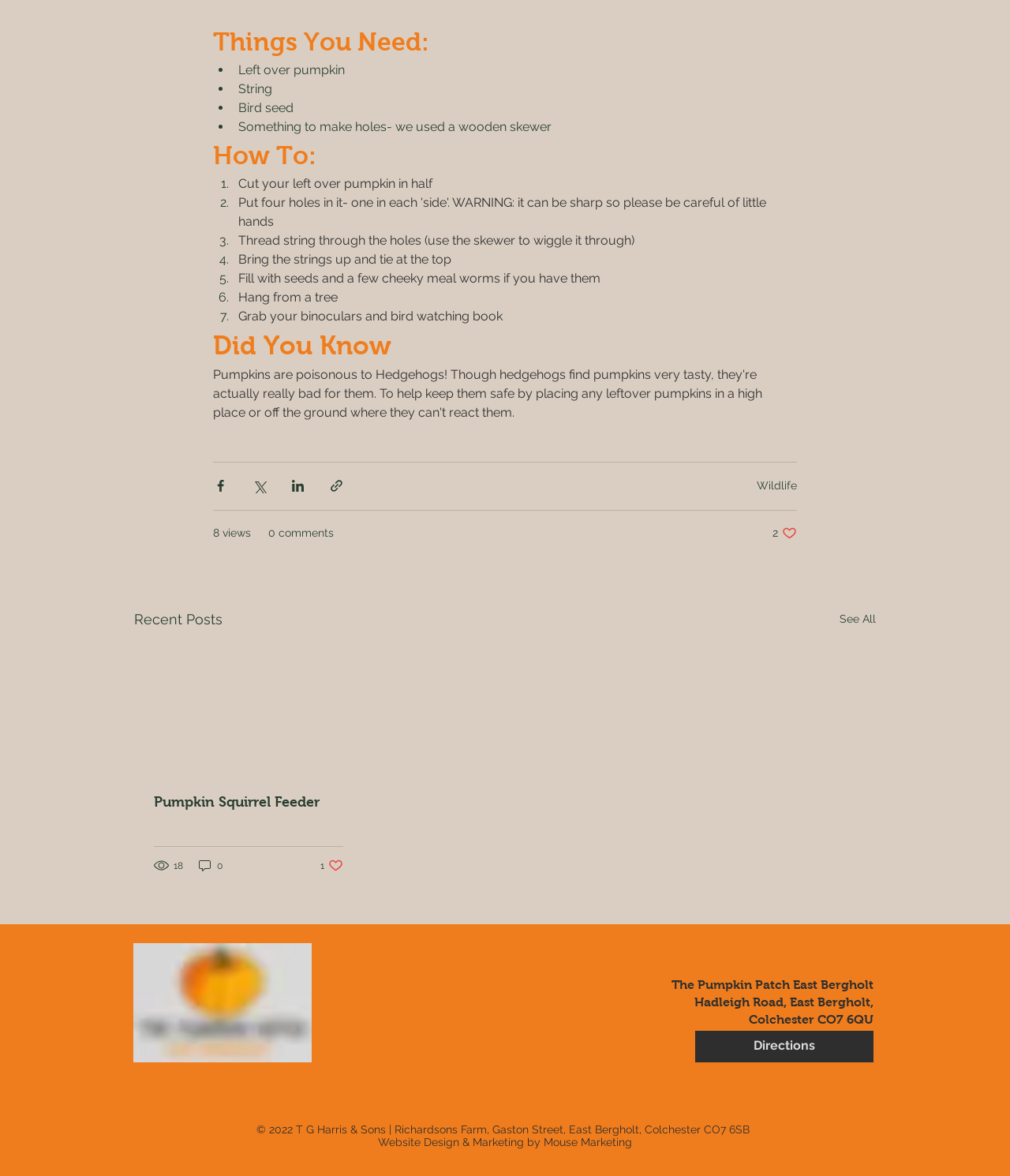Please identify the bounding box coordinates for the region that you need to click to follow this instruction: "Get Directions".

[0.688, 0.876, 0.865, 0.903]